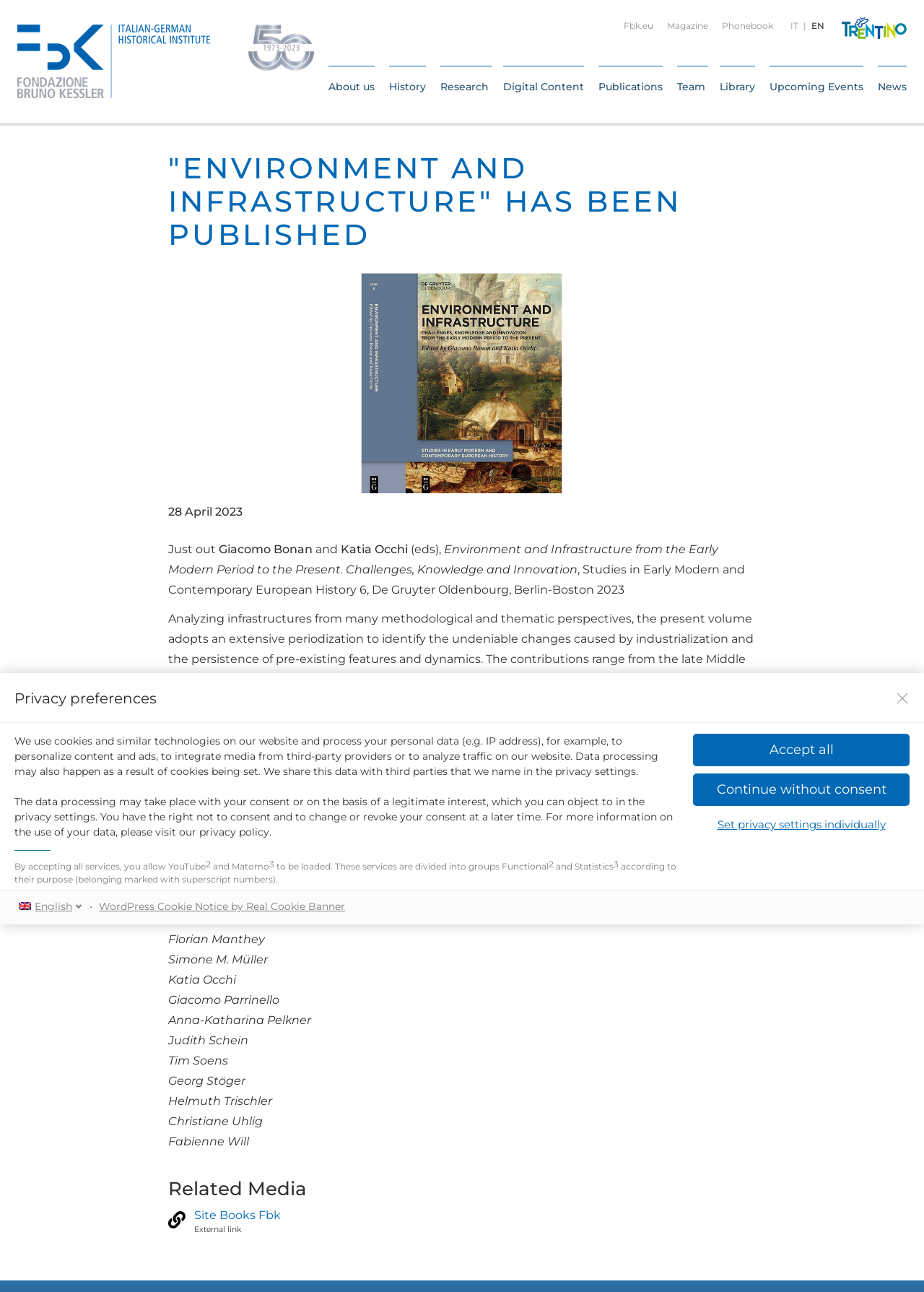Identify the webpage's primary heading and generate its text.

"ENVIRONMENT AND INFRASTRUCTURE" HAS BEEN PUBLISHED